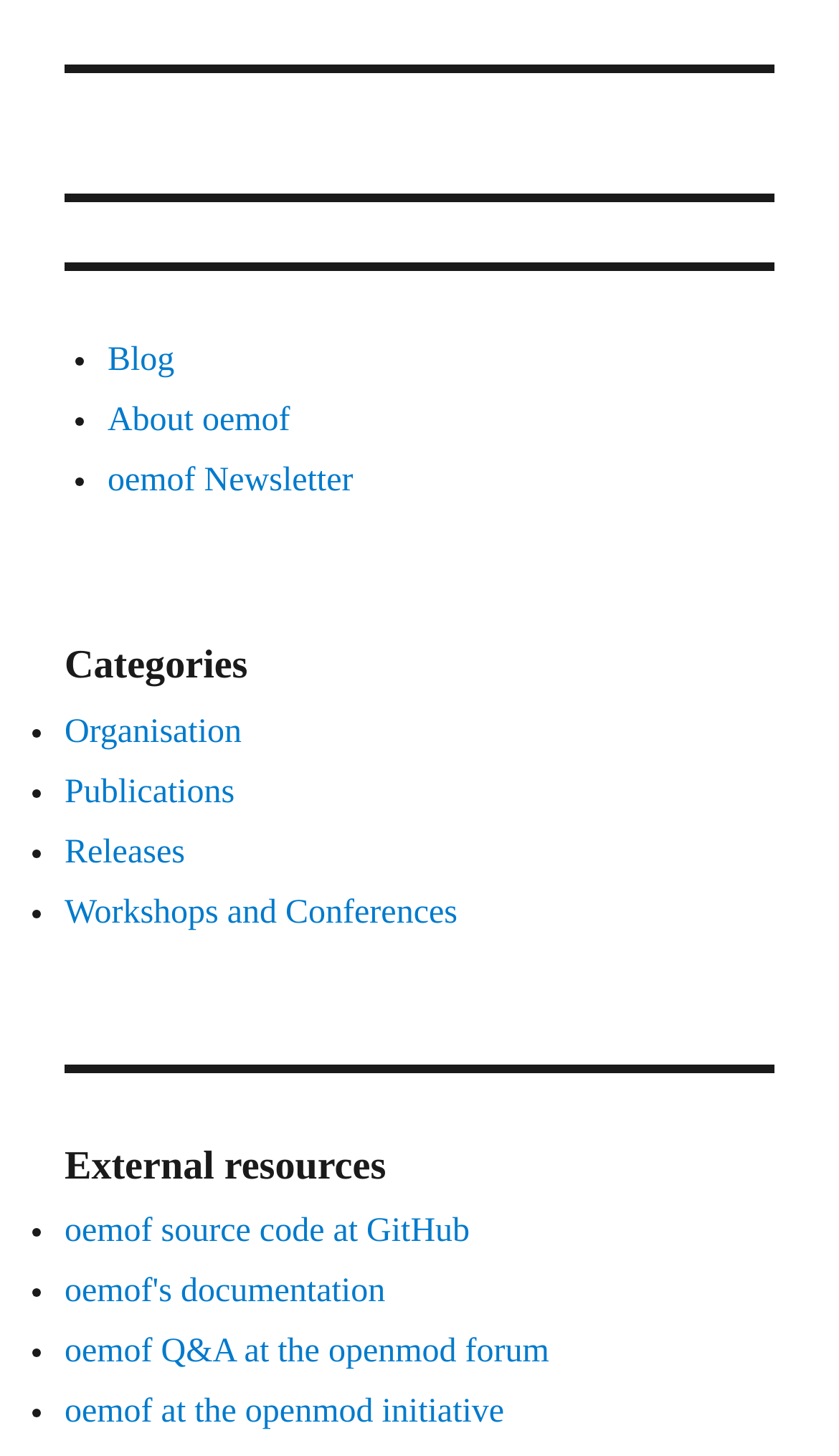What is the second category listed?
Identify the answer in the screenshot and reply with a single word or phrase.

Publications